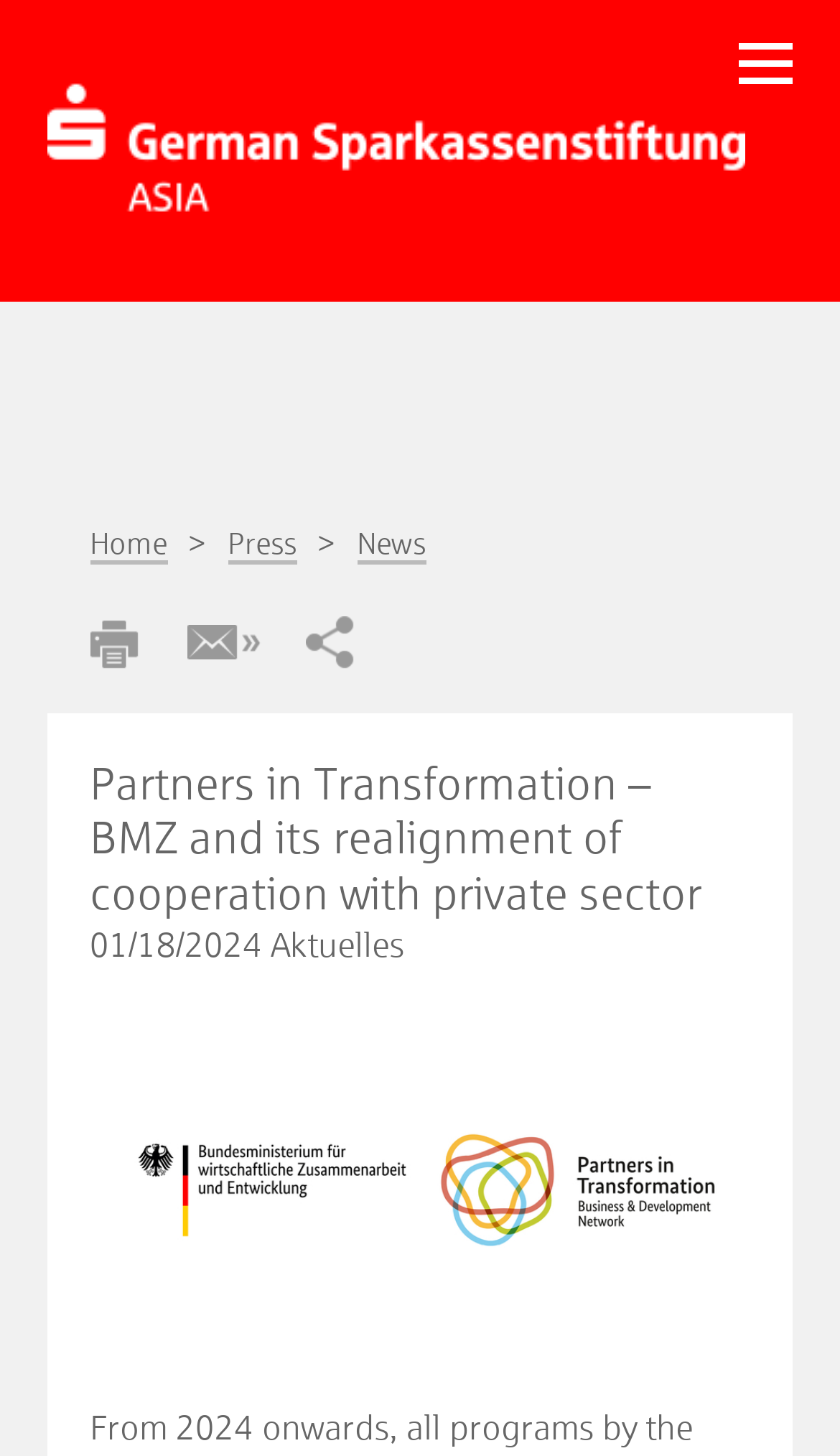What is the name of the institution?
Provide a detailed and well-explained answer to the question.

The name of the institution can be found in the link 'Sparkassenstiftung für internationale Kooperation' at the top of the webpage, which suggests that the webpage is about the Sparkassenstiftung institution.